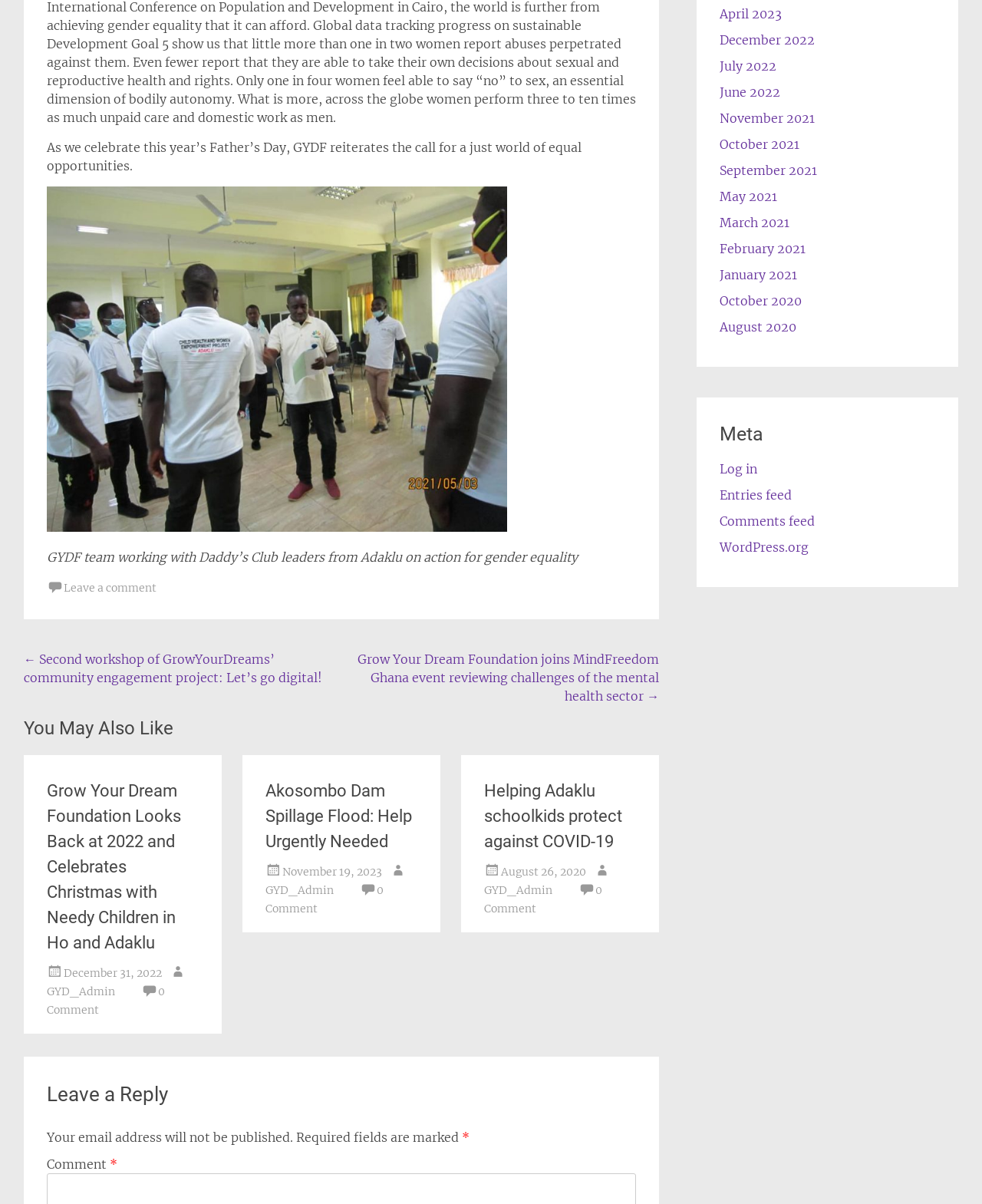For the following element description, predict the bounding box coordinates in the format (top-left x, top-left y, bottom-right x, bottom-right y). All values should be floating point numbers between 0 and 1. Description: September 2021

[0.733, 0.135, 0.832, 0.148]